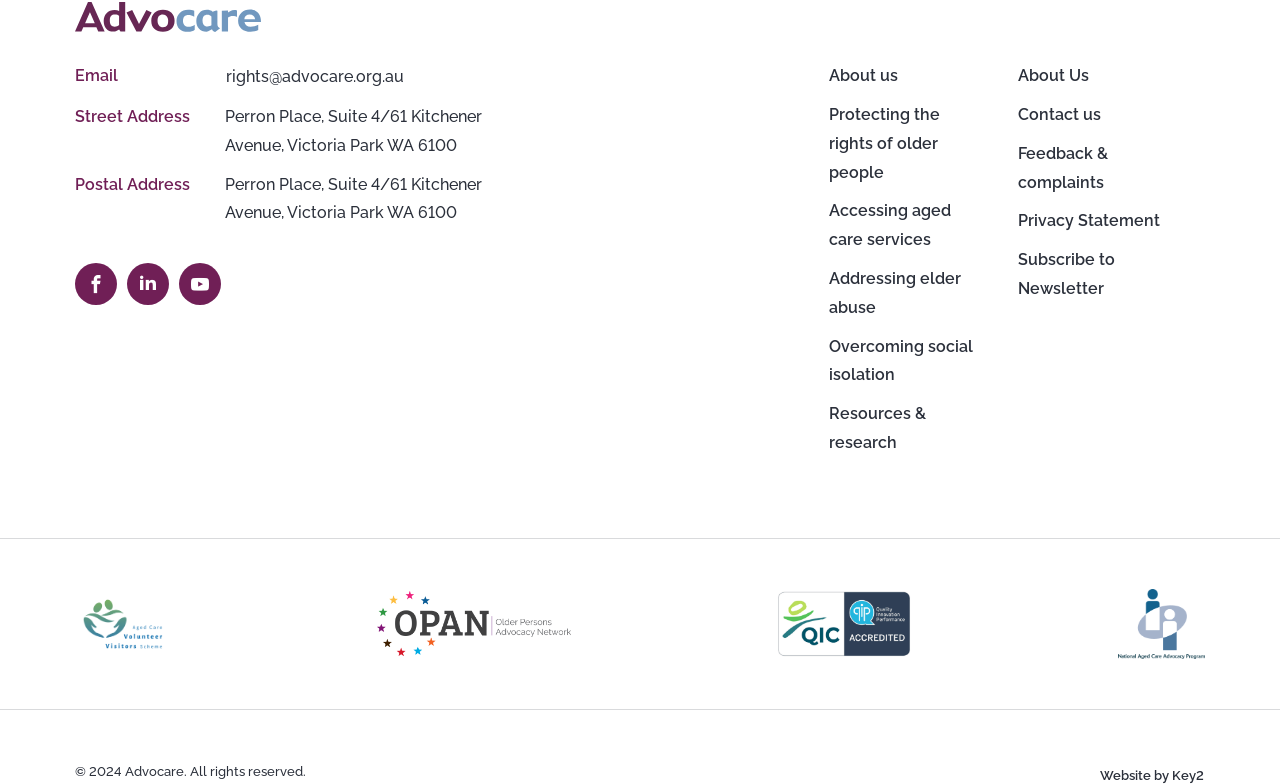Locate the bounding box coordinates for the element described below: "Feedback & complaints". The coordinates must be four float values between 0 and 1, formatted as [left, top, right, bottom].

[0.786, 0.172, 0.918, 0.258]